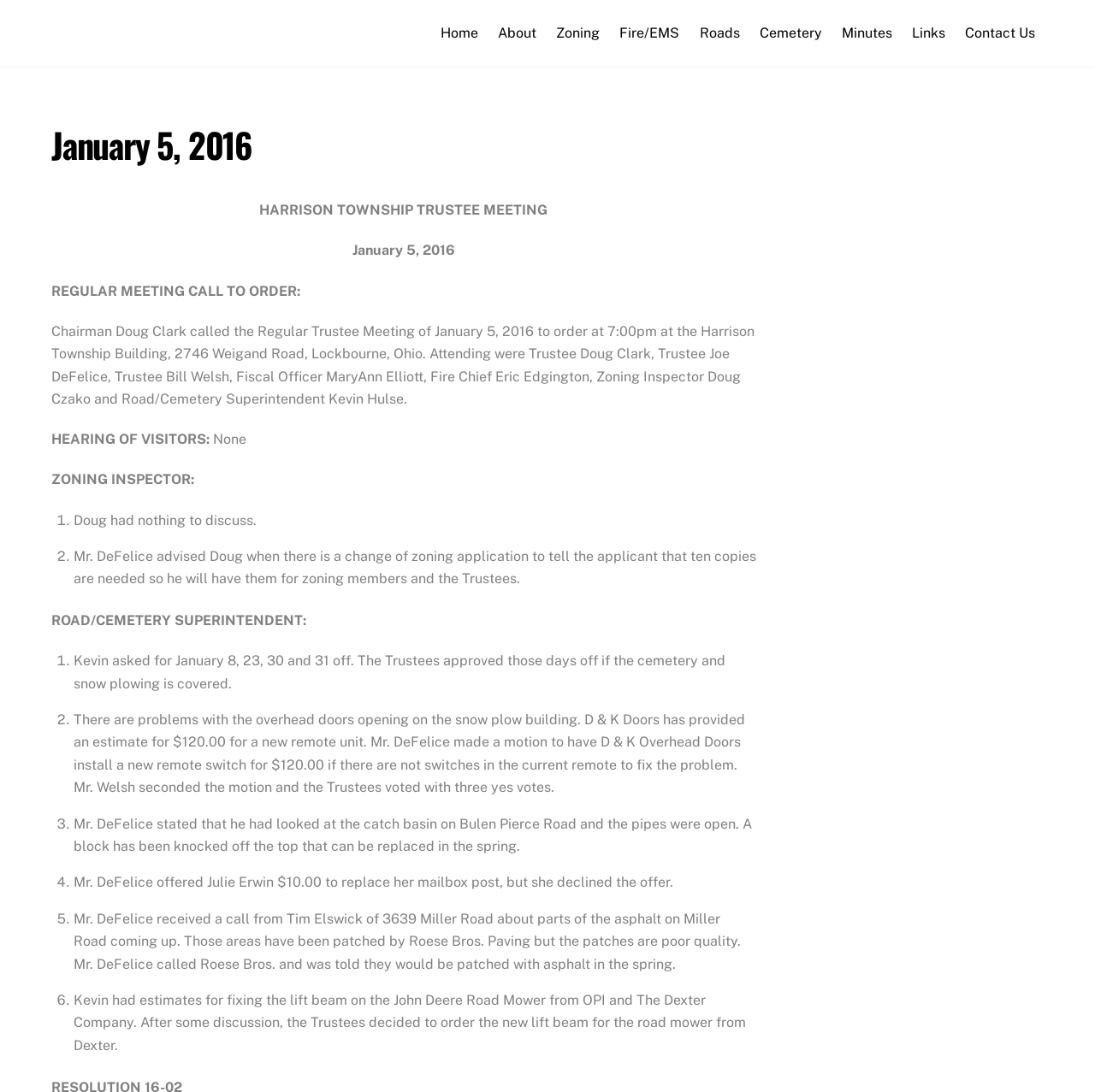How many links are in the top navigation bar?
Please provide a single word or phrase based on the screenshot.

9